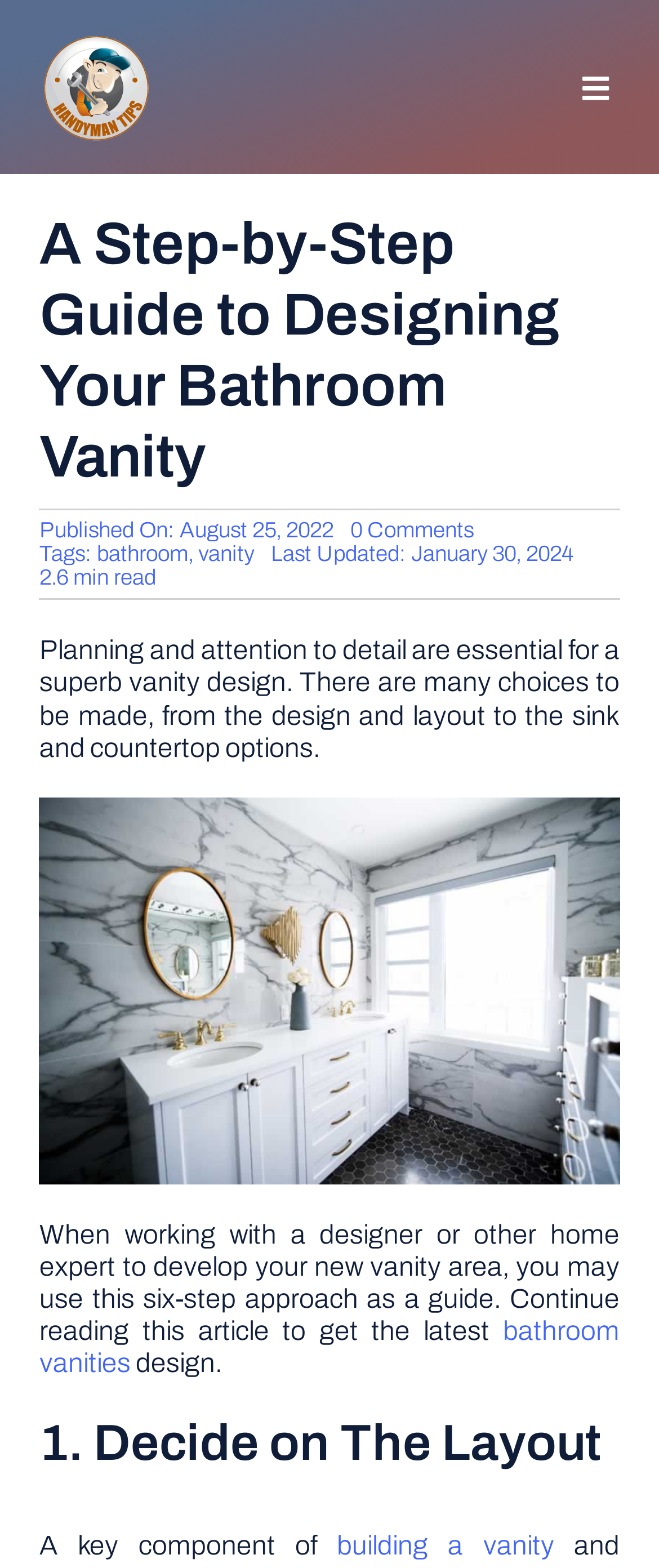Extract the bounding box coordinates of the UI element described by: "bathroom". The coordinates should include four float numbers ranging from 0 to 1, e.g., [left, top, right, bottom].

[0.147, 0.346, 0.286, 0.361]